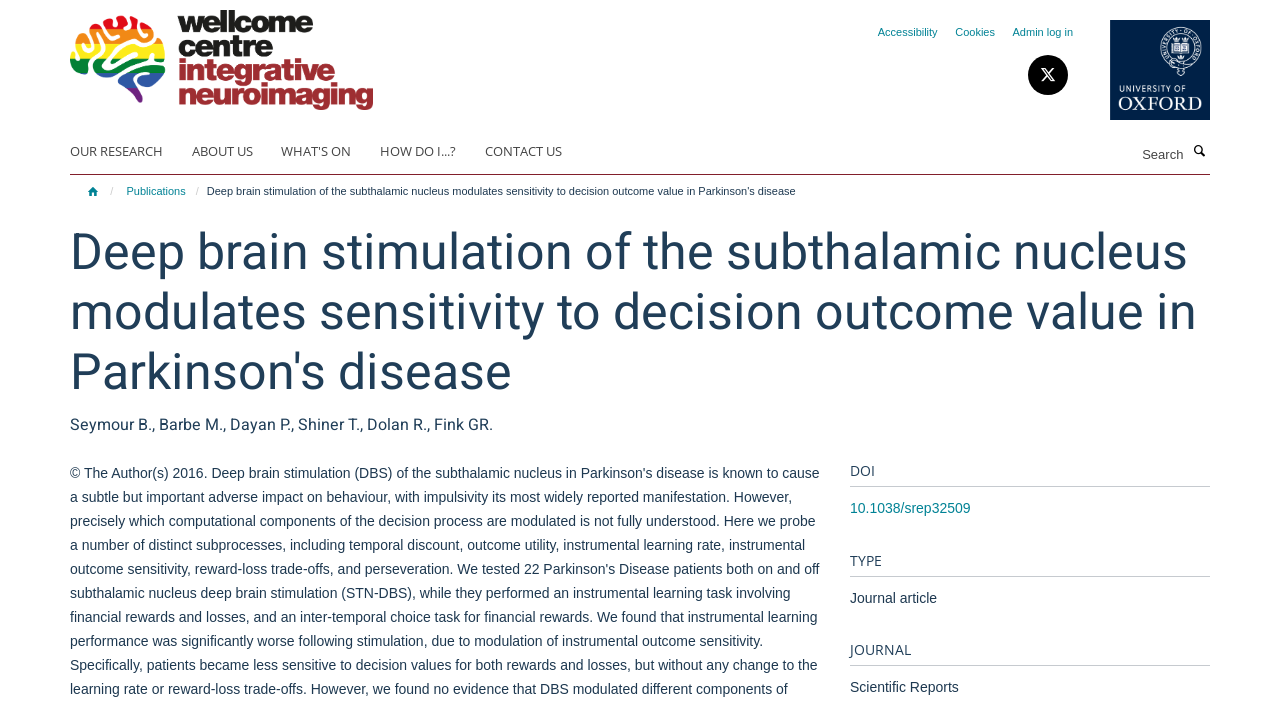What is the name of the journal?
Respond with a short answer, either a single word or a phrase, based on the image.

Scientific Reports